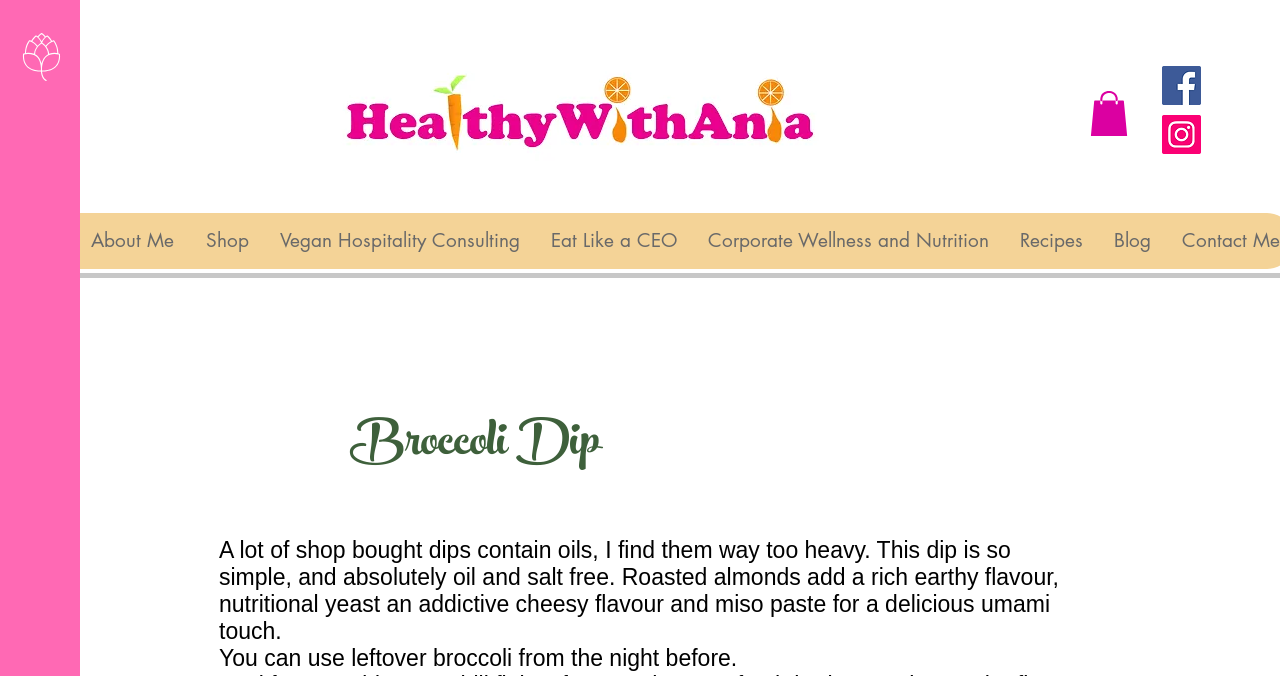Please identify the bounding box coordinates of the clickable area that will fulfill the following instruction: "Click the Shop button". The coordinates should be in the format of four float numbers between 0 and 1, i.e., [left, top, right, bottom].

[0.148, 0.316, 0.206, 0.399]